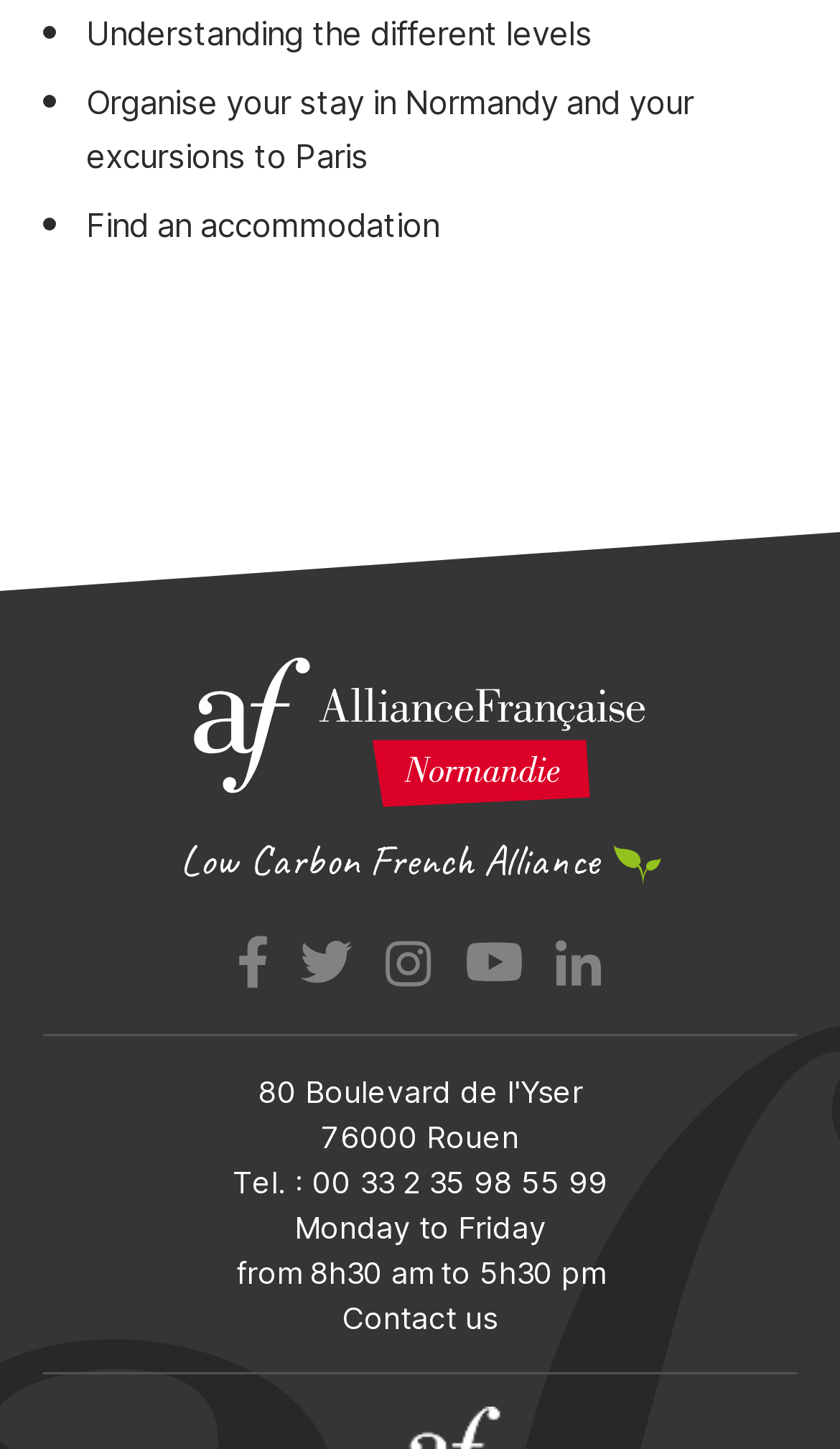Find the bounding box coordinates of the element to click in order to complete the given instruction: "Organise your stay in Normandy."

[0.103, 0.056, 0.664, 0.084]